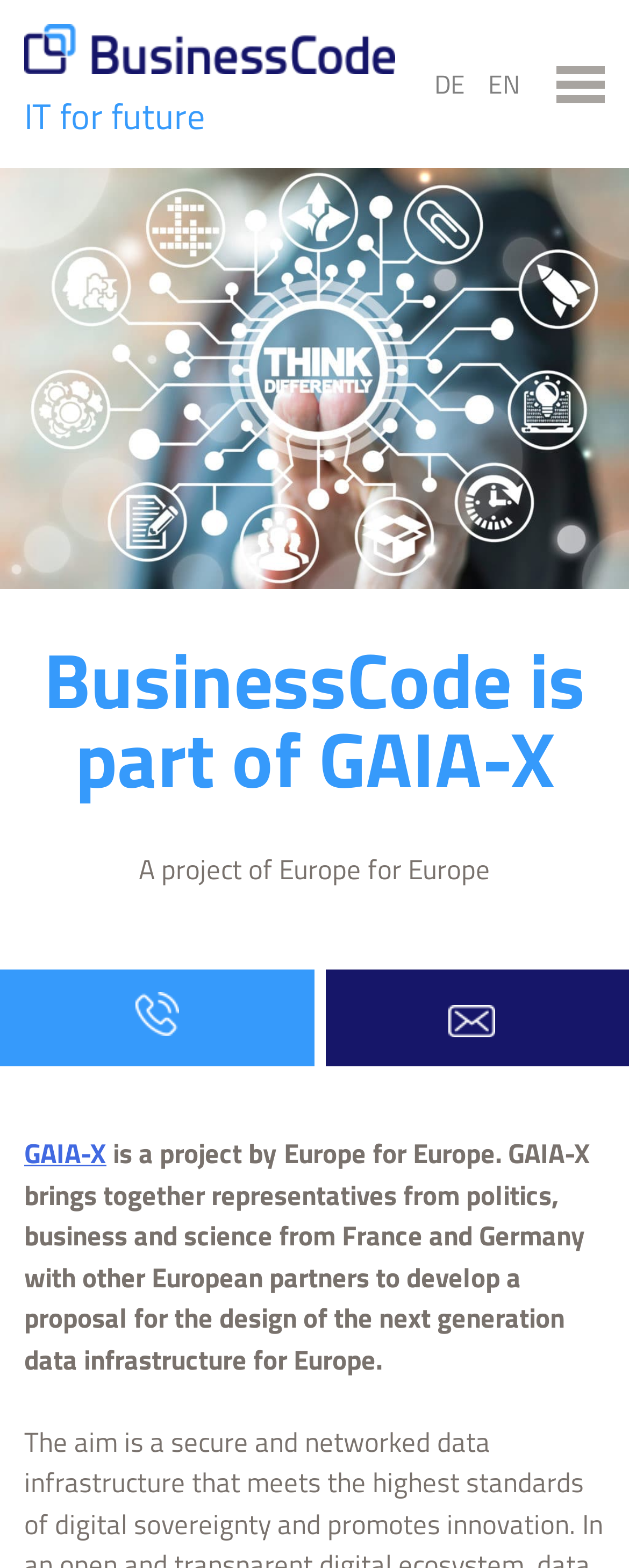Please find the bounding box coordinates of the clickable region needed to complete the following instruction: "Go to the home page". The bounding box coordinates must consist of four float numbers between 0 and 1, i.e., [left, top, right, bottom].

None